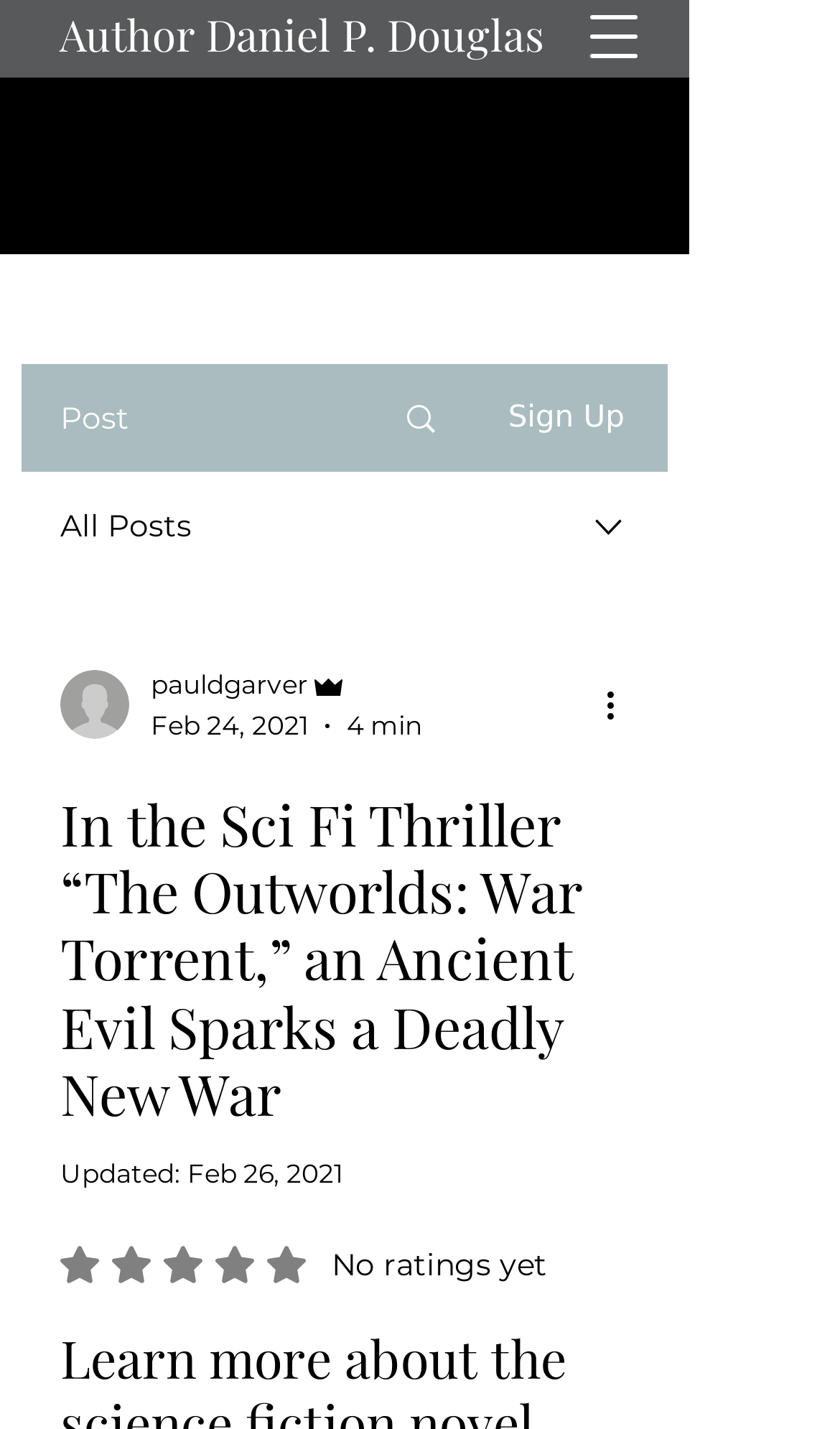Generate the main heading text from the webpage.

In the Sci Fi Thriller “The Outworlds: War Torrent,” an Ancient Evil Sparks a Deadly New War